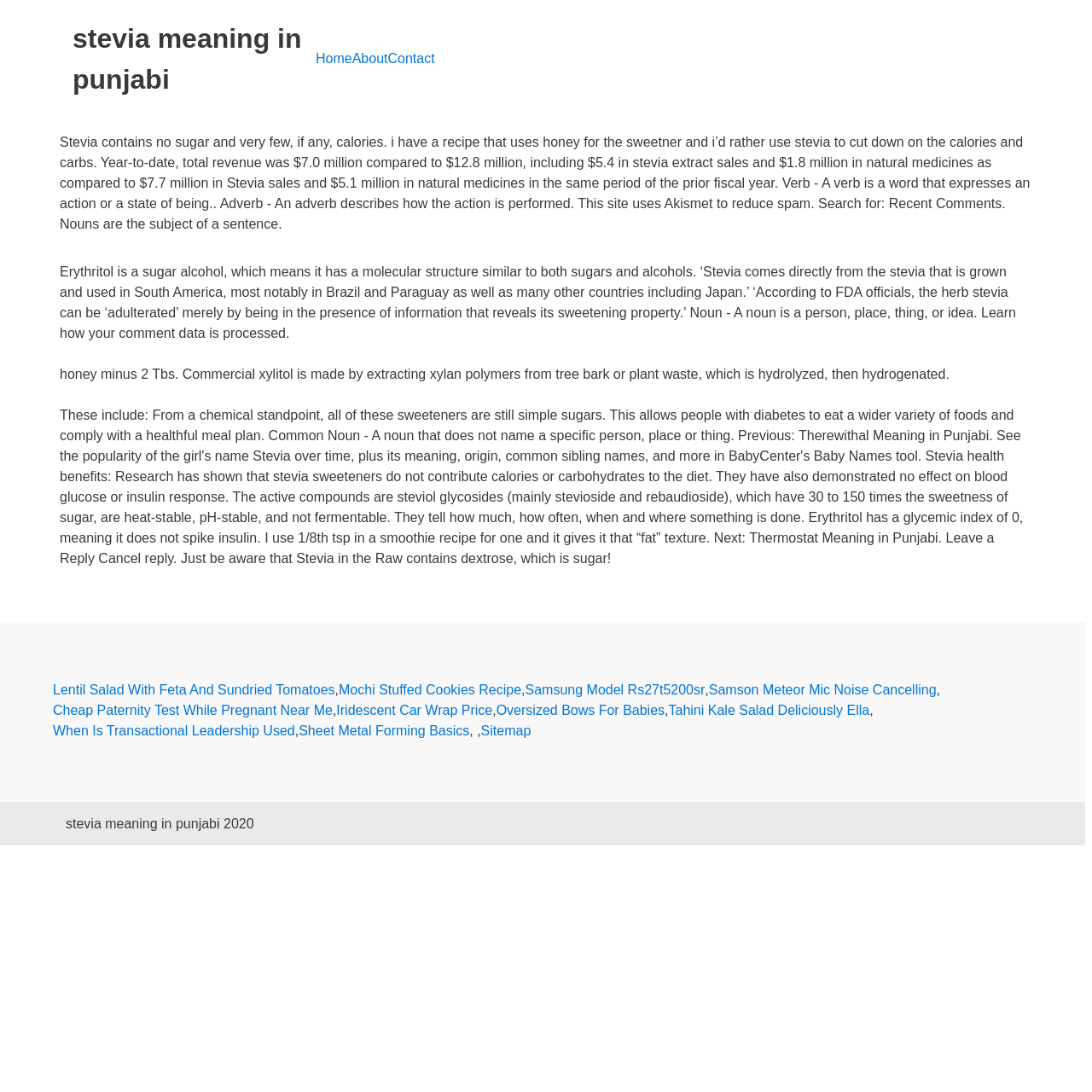Pinpoint the bounding box coordinates of the clickable area necessary to execute the following instruction: "visit Lentil Salad With Feta And Sundried Tomatoes". The coordinates should be given as four float numbers between 0 and 1, namely [left, top, right, bottom].

[0.048, 0.623, 0.307, 0.641]